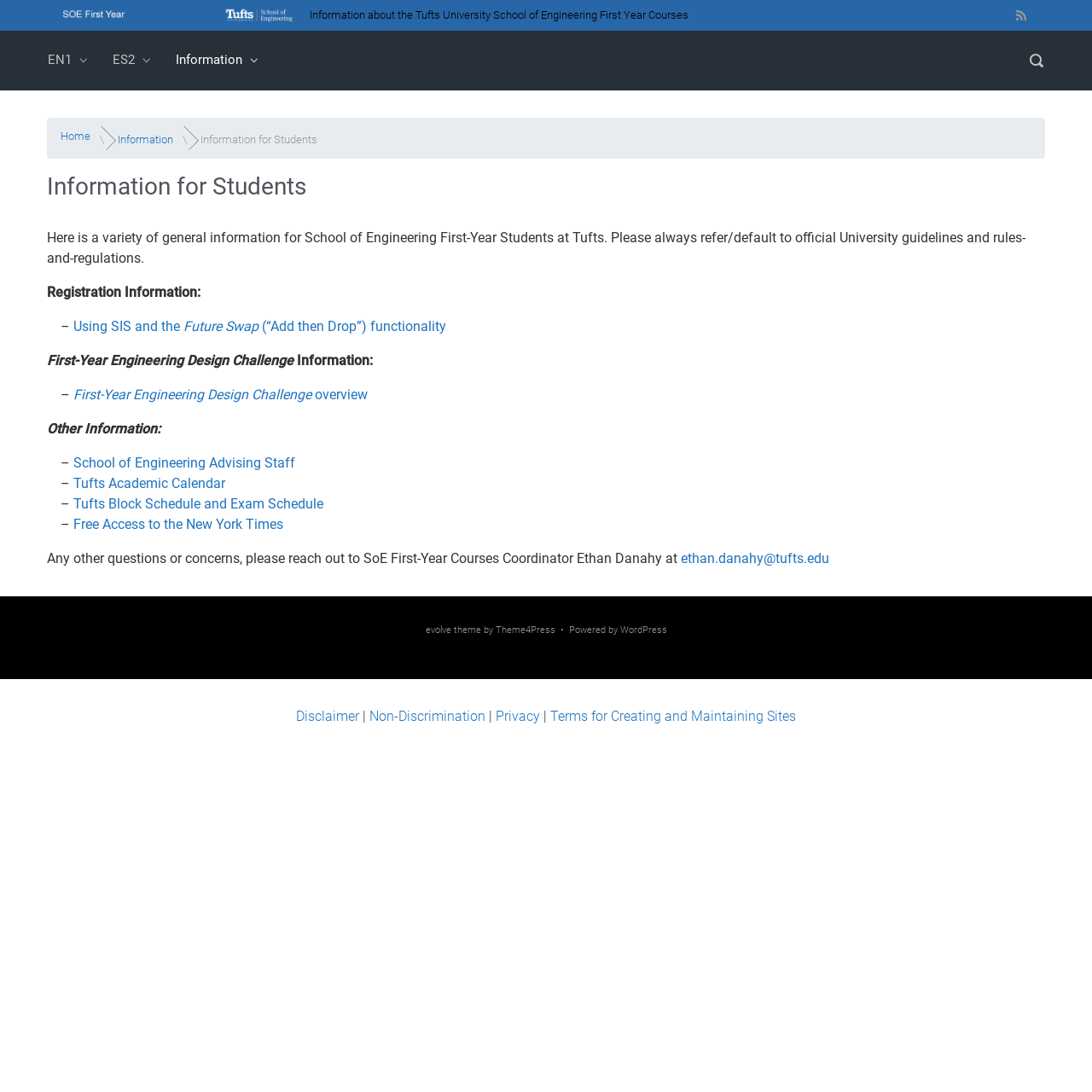With reference to the image, please provide a detailed answer to the following question: What is the name of the university mentioned on this webpage?

The webpage is part of the Tufts University website, specifically the School of Engineering, and provides information and resources for students.